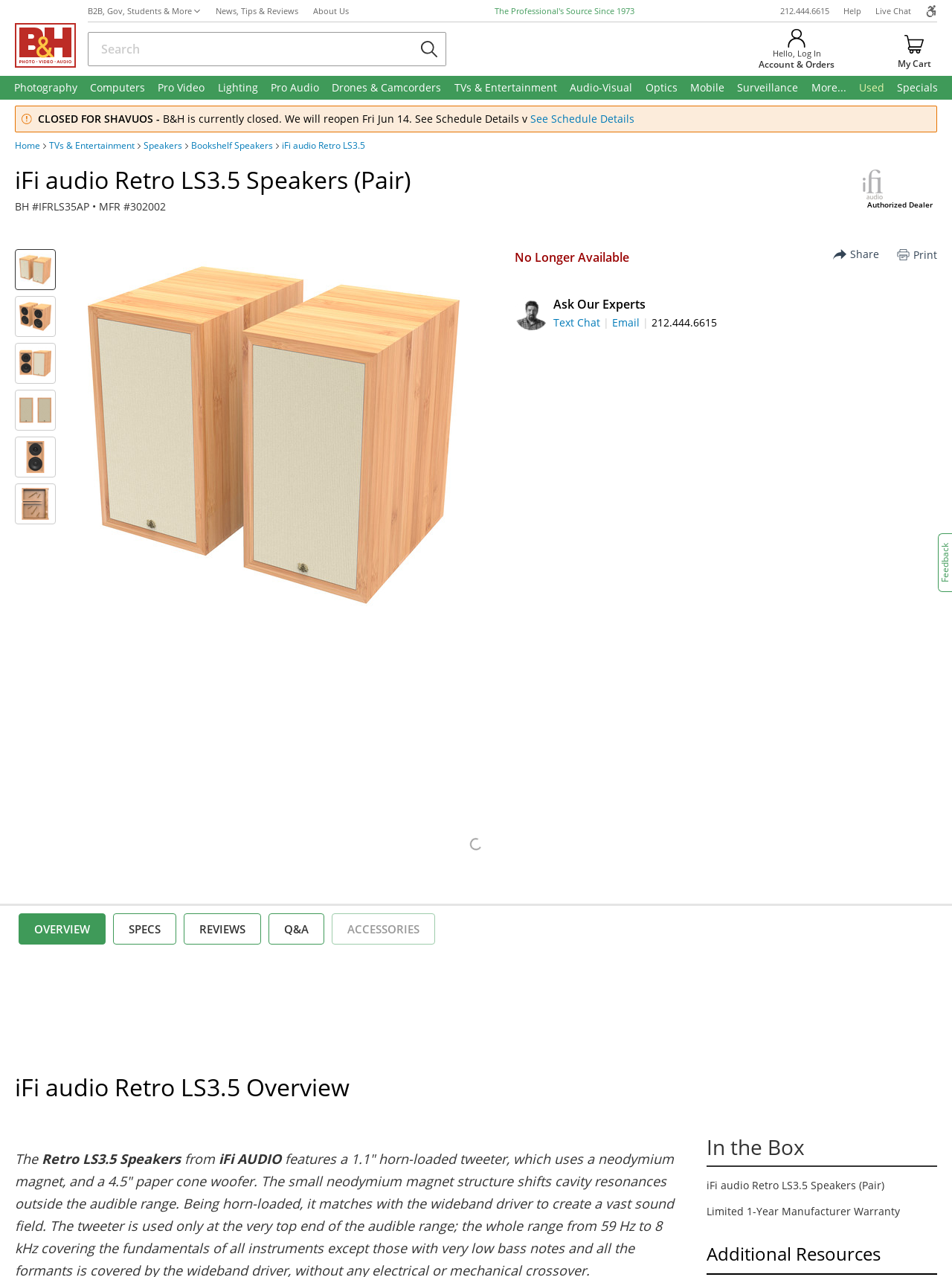Determine the bounding box coordinates of the clickable region to carry out the instruction: "Read product overview".

[0.02, 0.715, 0.111, 0.74]